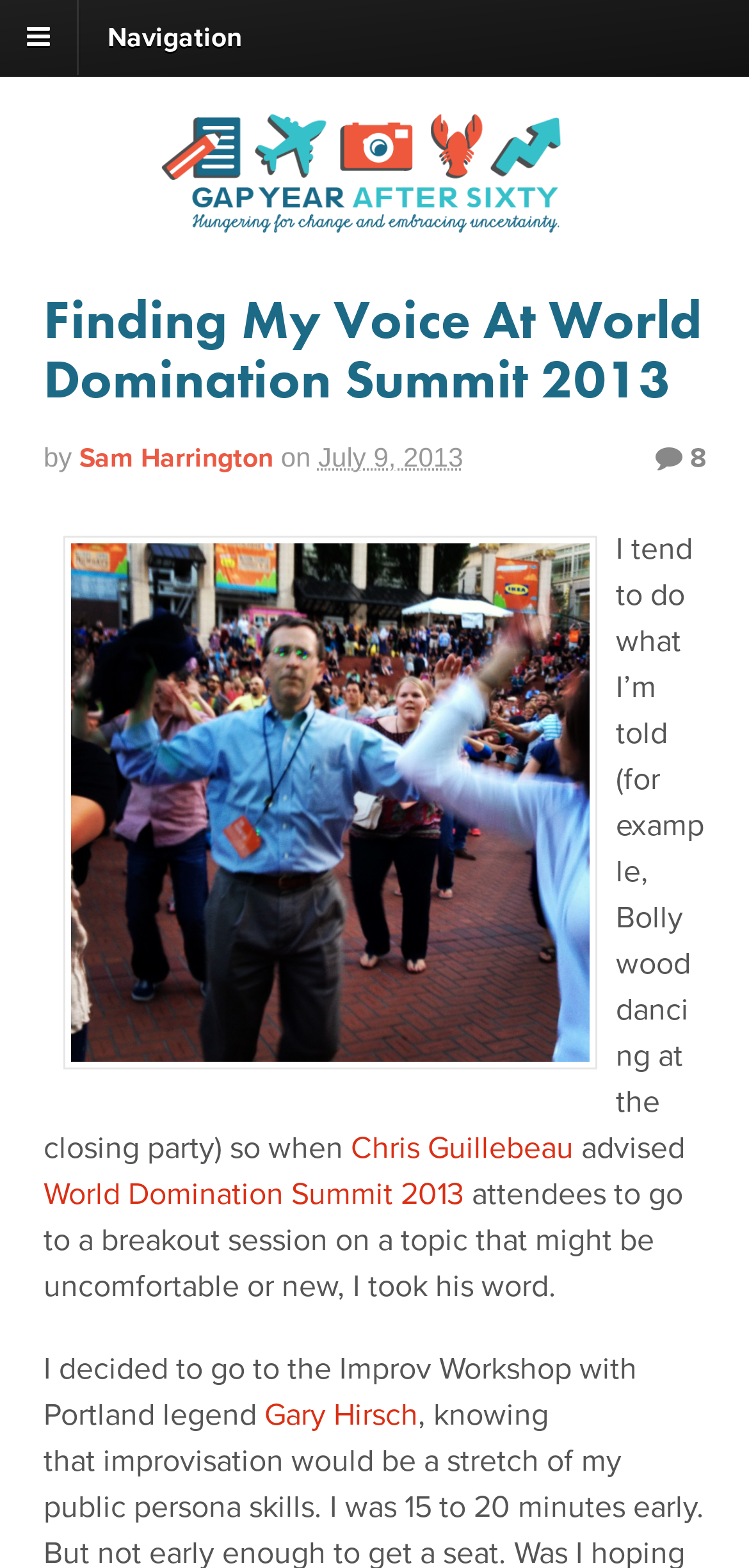Please determine the main heading text of this webpage.

Finding My Voice At World Domination Summit 2013